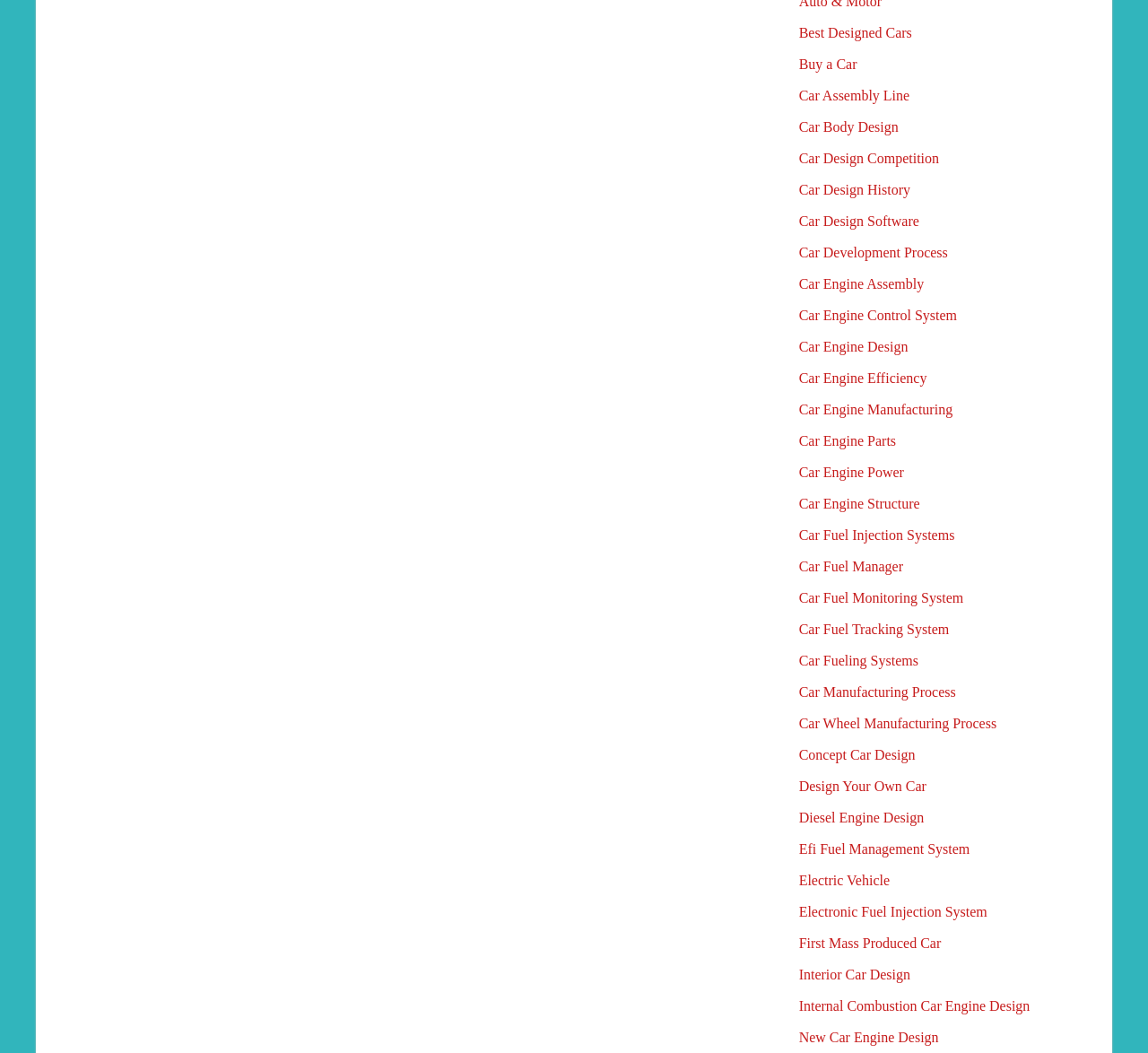Could you find the bounding box coordinates of the clickable area to complete this instruction: "Explore 'Car Design Competition'"?

[0.696, 0.143, 0.818, 0.158]